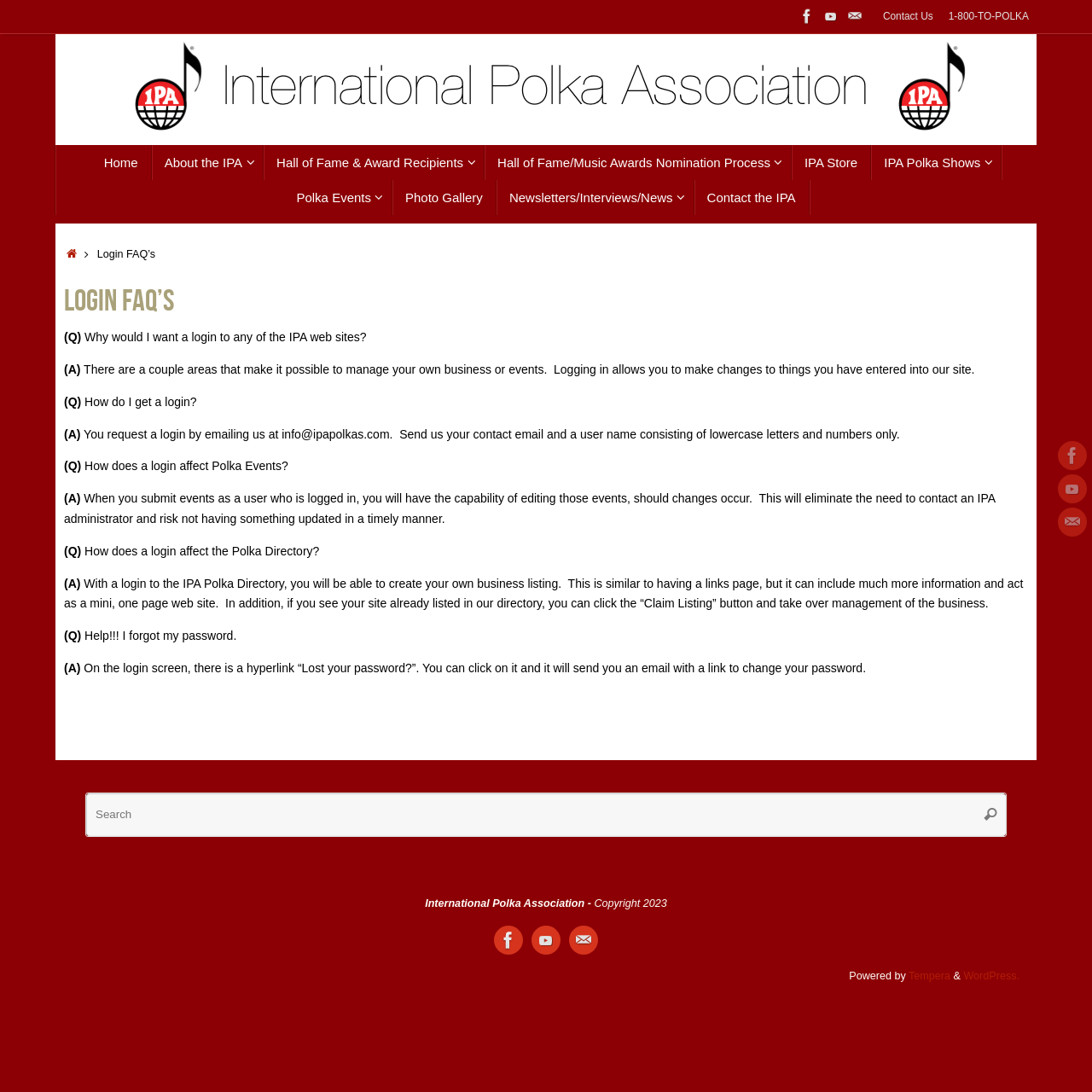Describe all visible elements and their arrangement on the webpage.

The webpage is about the International Polka Association's (IPA) login FAQs. At the top, there are several links to social media platforms, including Facebook, YouTube, and Contact, accompanied by their respective icons. Below these links, there is a large image of the IPA logo.

The main content of the page is divided into sections, each with a question and answer format. The sections are labeled with "(Q)" for questions and "(A)" for answers. The questions and answers are related to logging in to the IPA website, including why one would want to log in, how to get a login, and how logging in affects Polka Events and the Polka Directory.

On the left side of the page, there is a navigation menu with links to various sections of the IPA website, including Home, About the IPA, Hall of Fame & Award Recipients, and more.

At the bottom of the page, there is a search bar where users can search for specific content. Below the search bar, there is a copyright notice and a statement indicating that the website is powered by Tempera and WordPress.

There are also several links to social media platforms and a contact link at the bottom of the page, accompanied by their respective icons.